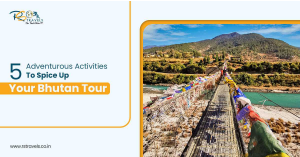What is the title of the accompanying text?
Using the information from the image, give a concise answer in one word or a short phrase.

5 Adventurous Activities to Spice Up Your Bhutan Tour